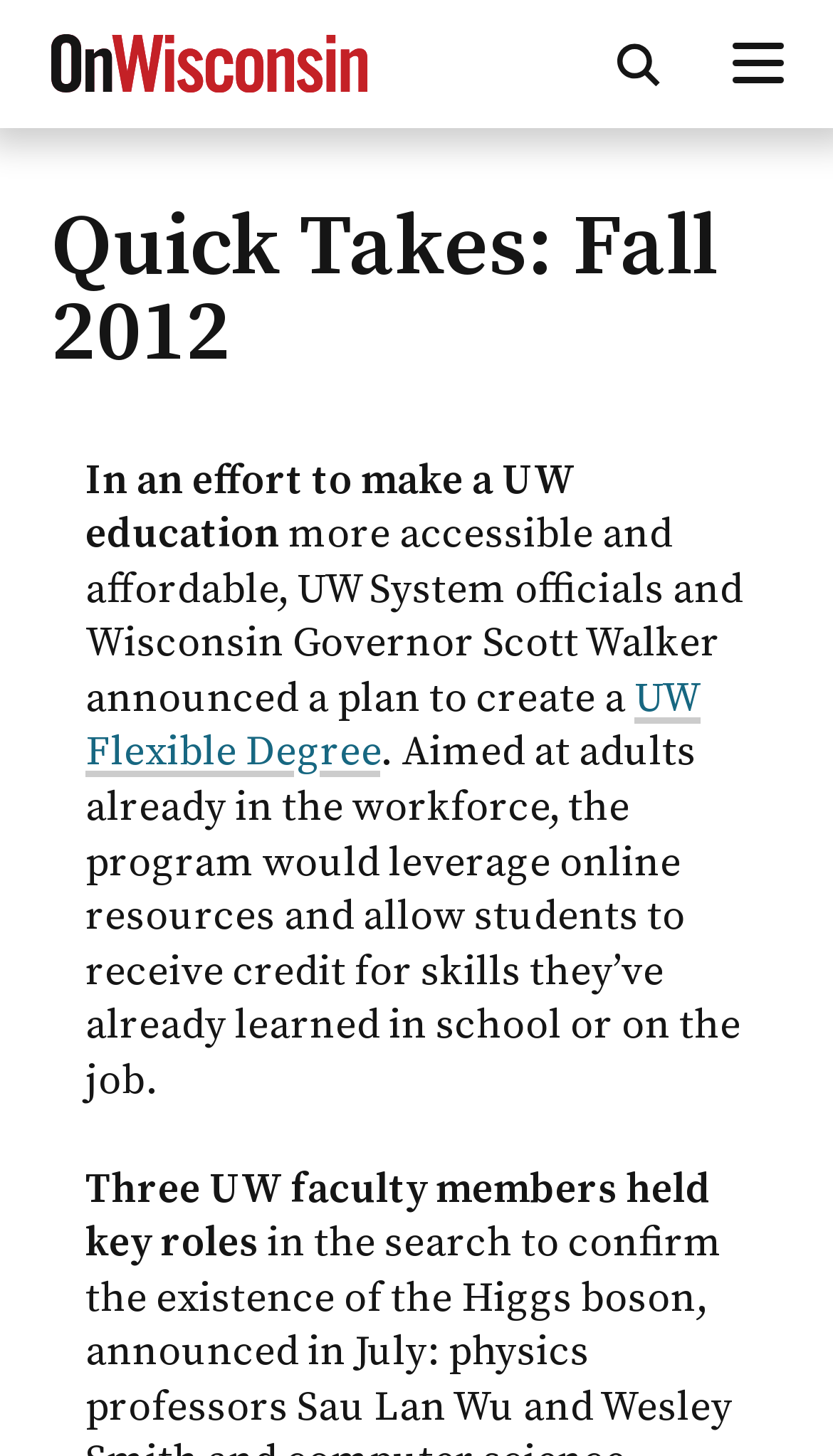Please analyze the image and give a detailed answer to the question:
What is the goal of the plan announced by UW System officials and Wisconsin Governor Scott Walker?

I found the goal of the plan by reading the text which states 'In an effort to make a UW education more accessible and affordable, UW System officials and Wisconsin Governor Scott Walker announced a plan'.